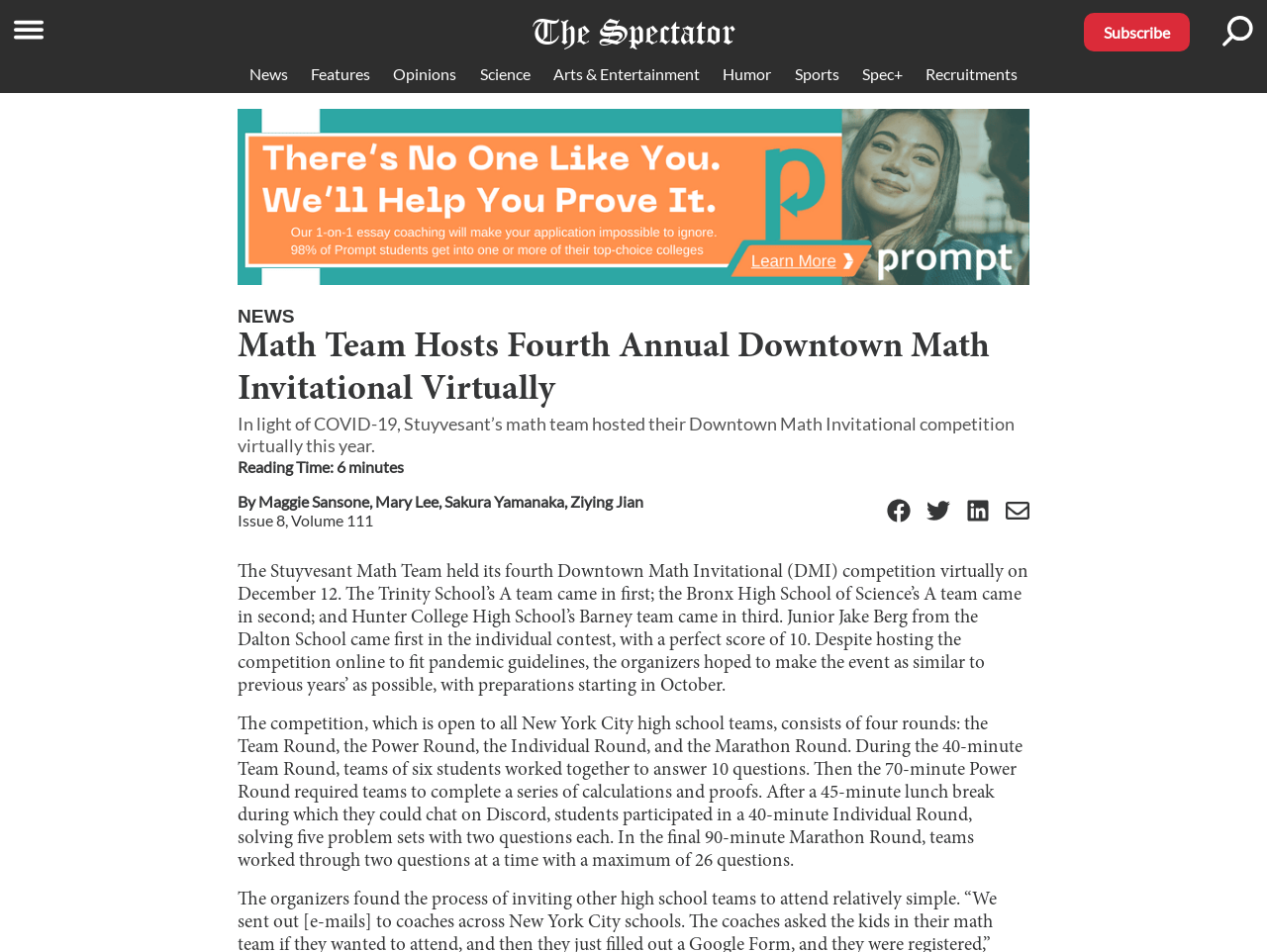Determine the main text heading of the webpage and provide its content.

Math Team Hosts Fourth Annual Downtown Math Invitational Virtually